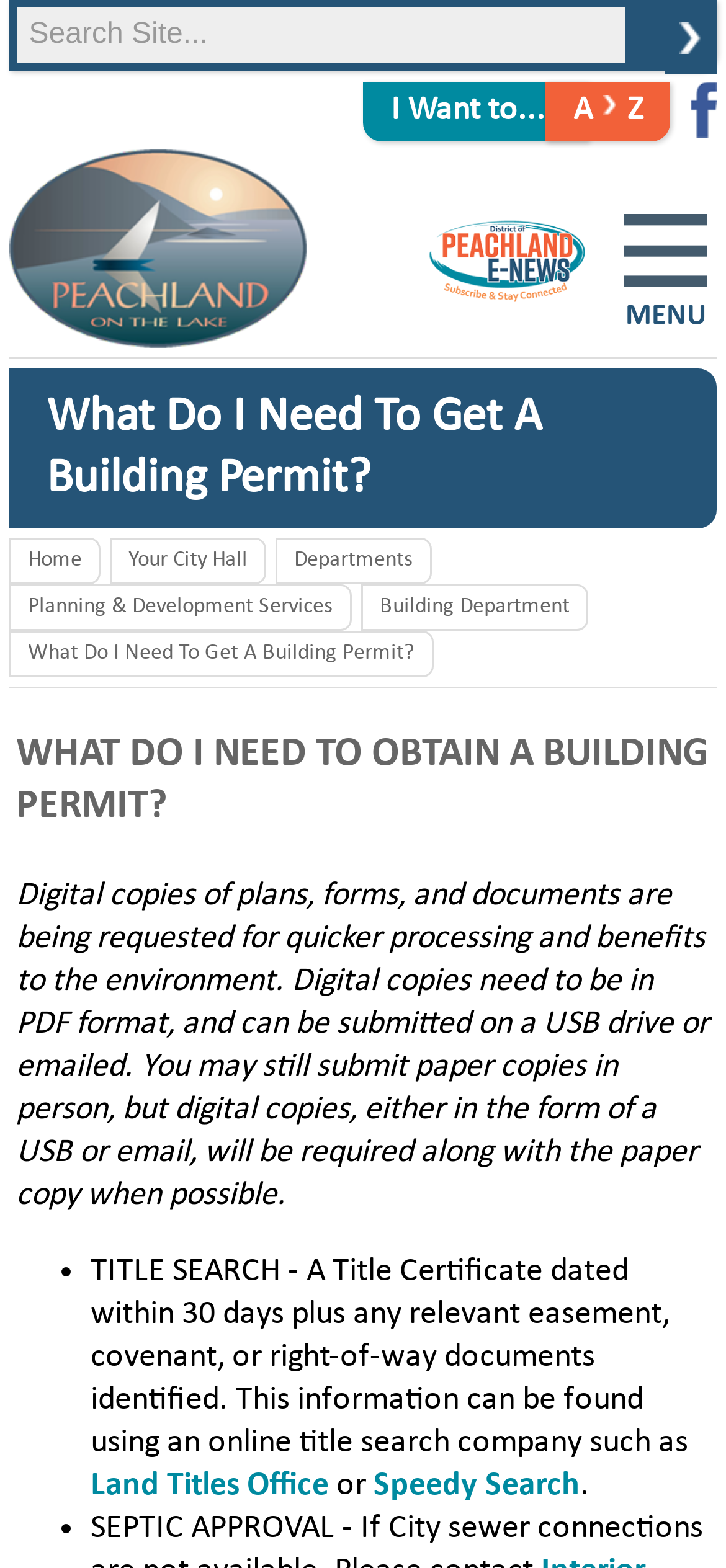What is the recommended format for digital copies of plans?
Please provide a single word or phrase as your answer based on the image.

PDF